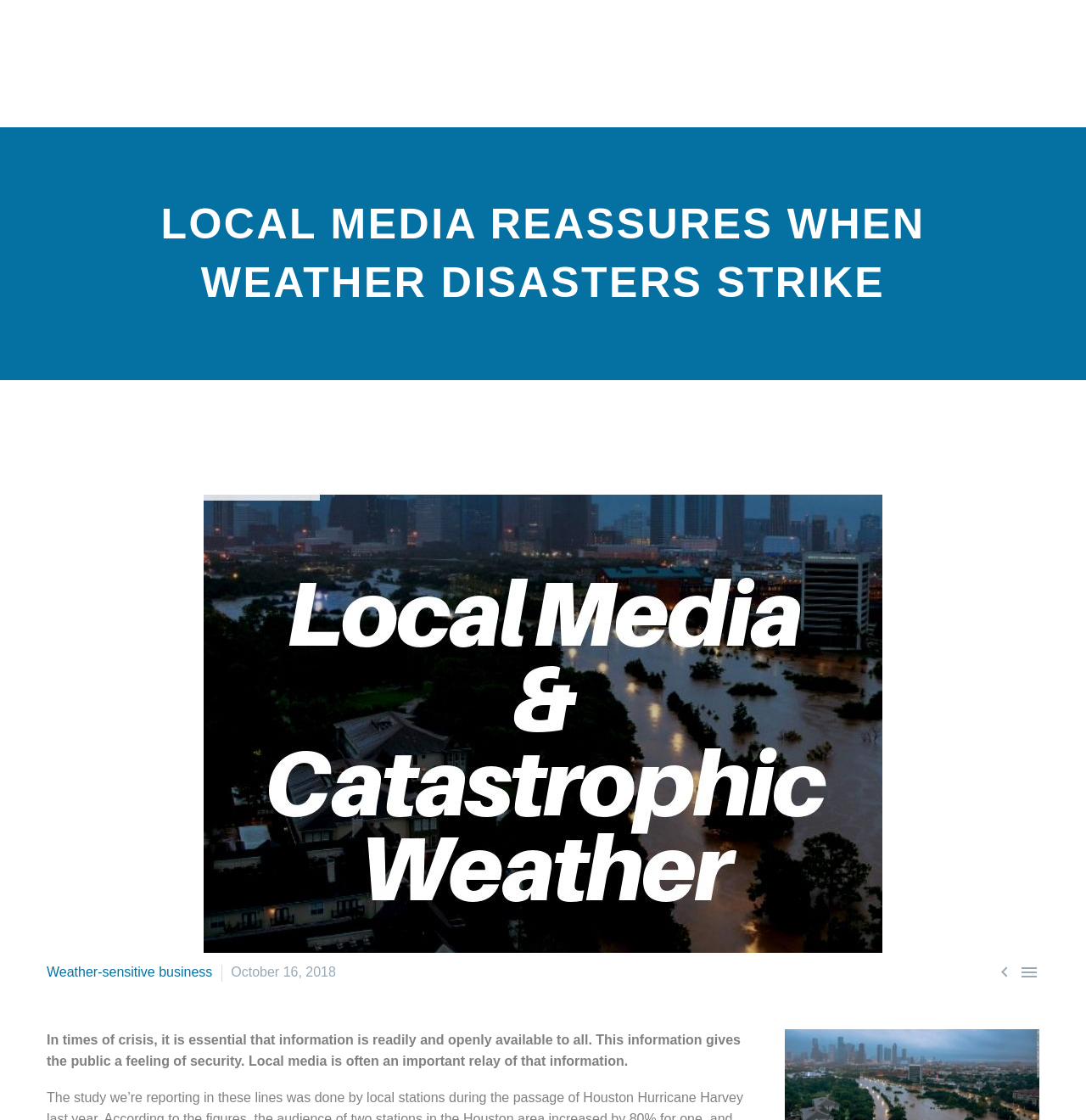Determine the bounding box coordinates of the clickable element to complete this instruction: "view previous post". Provide the coordinates in the format of four float numbers between 0 and 1, [left, top, right, bottom].

[0.916, 0.858, 0.934, 0.877]